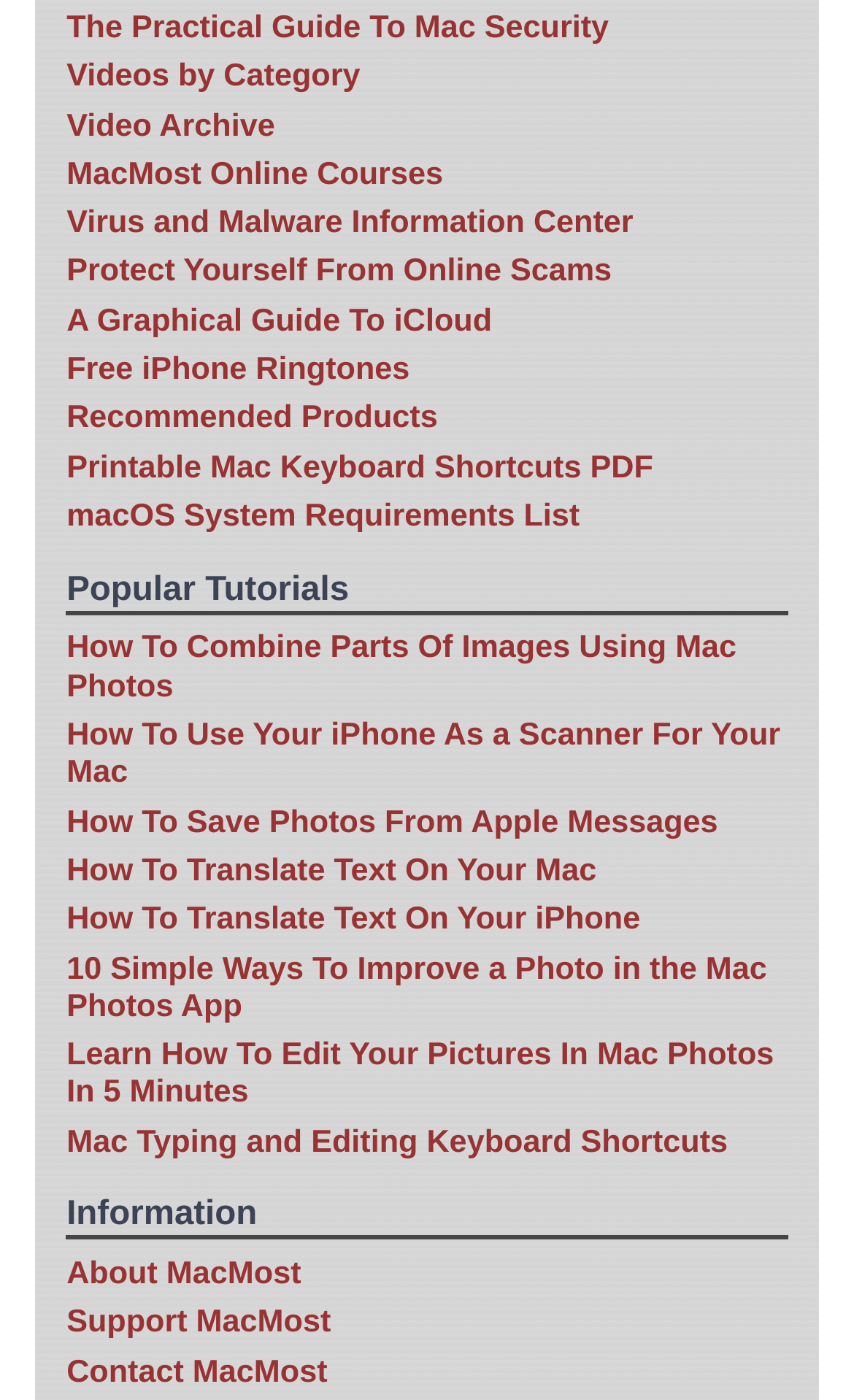What is the purpose of the 'Protect Yourself From Online Scams' link?
Use the information from the screenshot to give a comprehensive response to the question.

The 'Protect Yourself From Online Scams' link is likely intended to provide users with information and tips on how to stay safe online and avoid falling victim to scams, which is an important aspect of online security and safety.